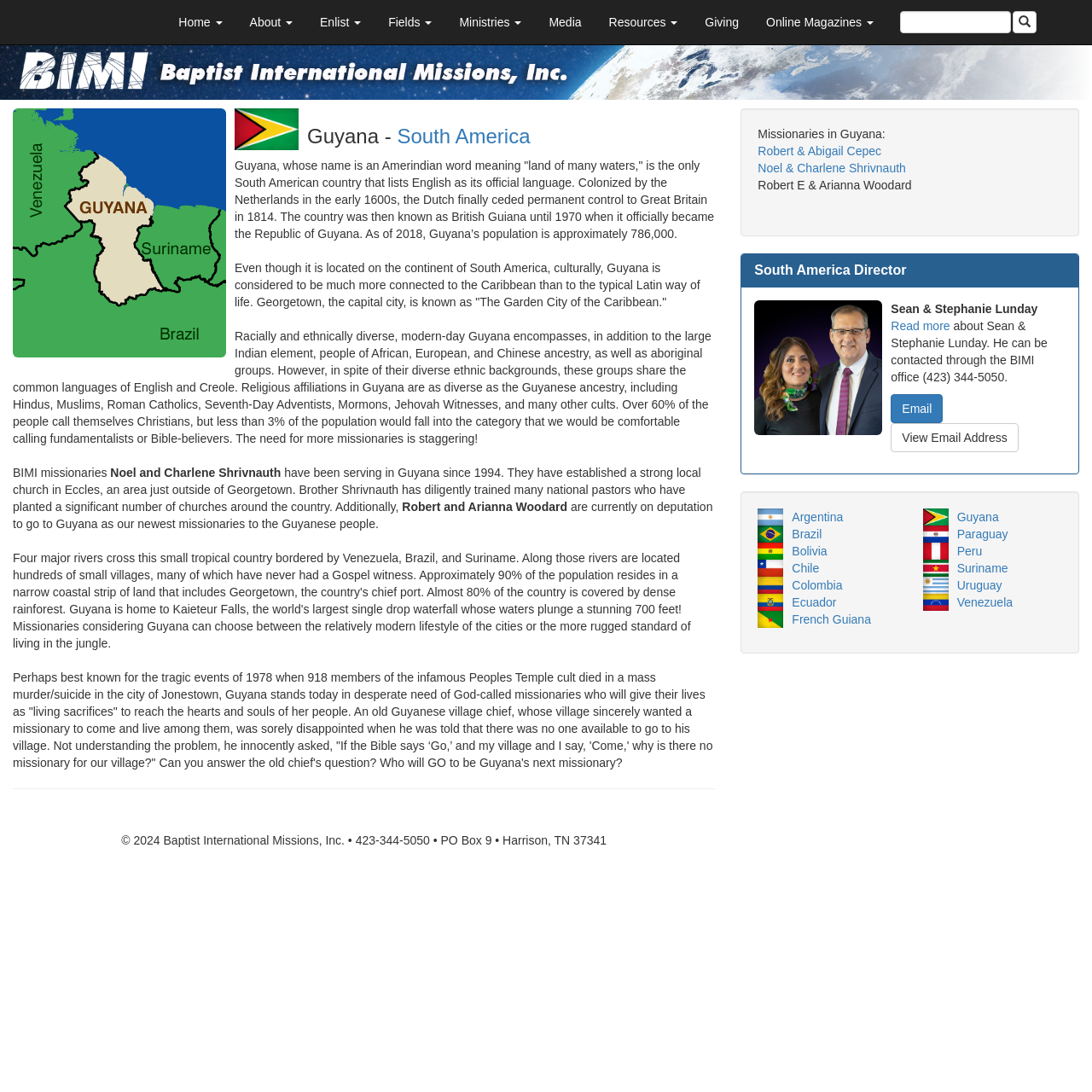Please specify the bounding box coordinates of the region to click in order to perform the following instruction: "Click on the 'Email' link".

[0.816, 0.361, 0.864, 0.387]